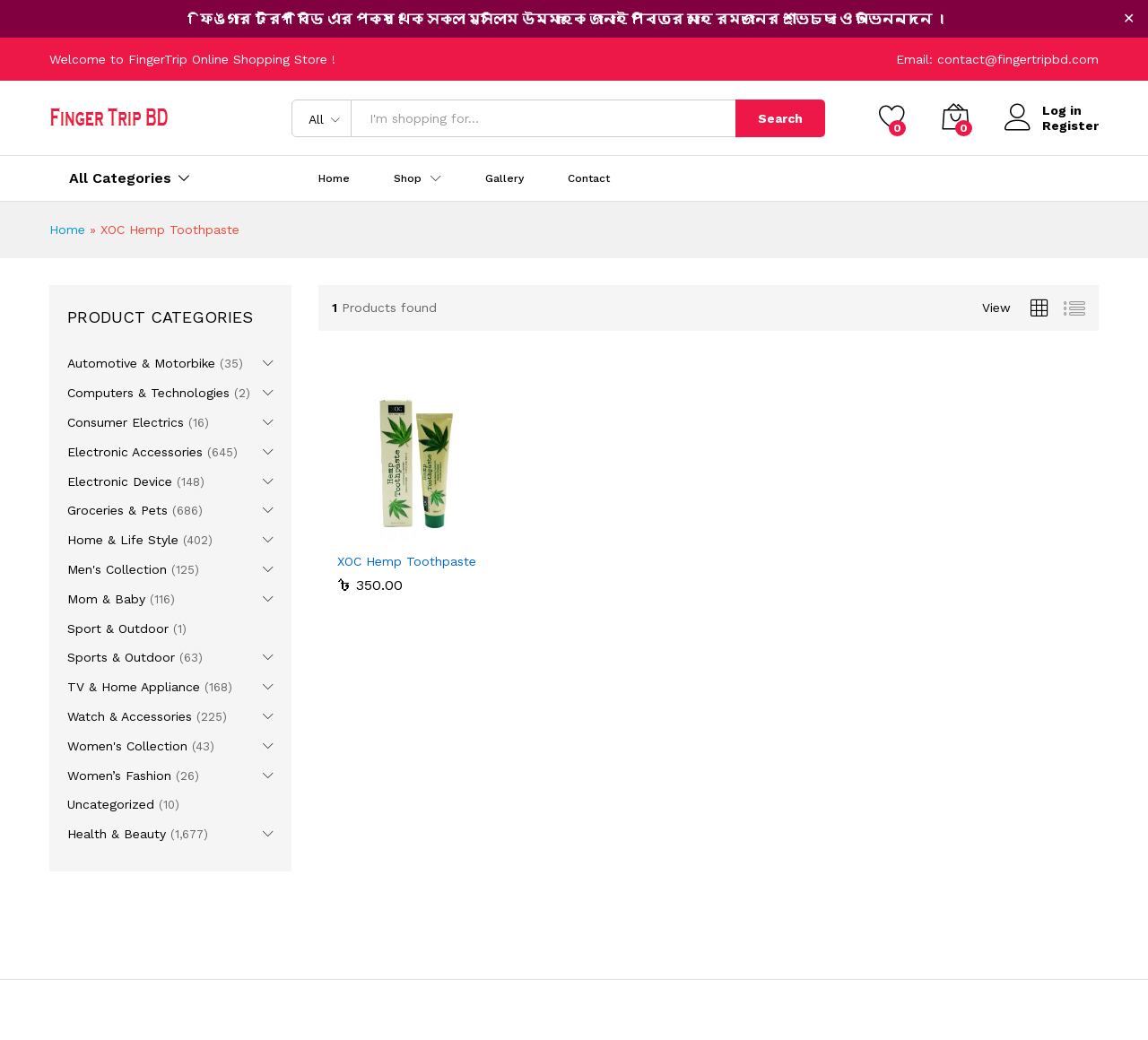What is the name of the online shopping store?
Answer the question in a detailed and comprehensive manner.

I found the name of the online shopping store by looking at the link element with the text 'FingerTrip' and the image element with the same name, which suggests that it is the name of the store.